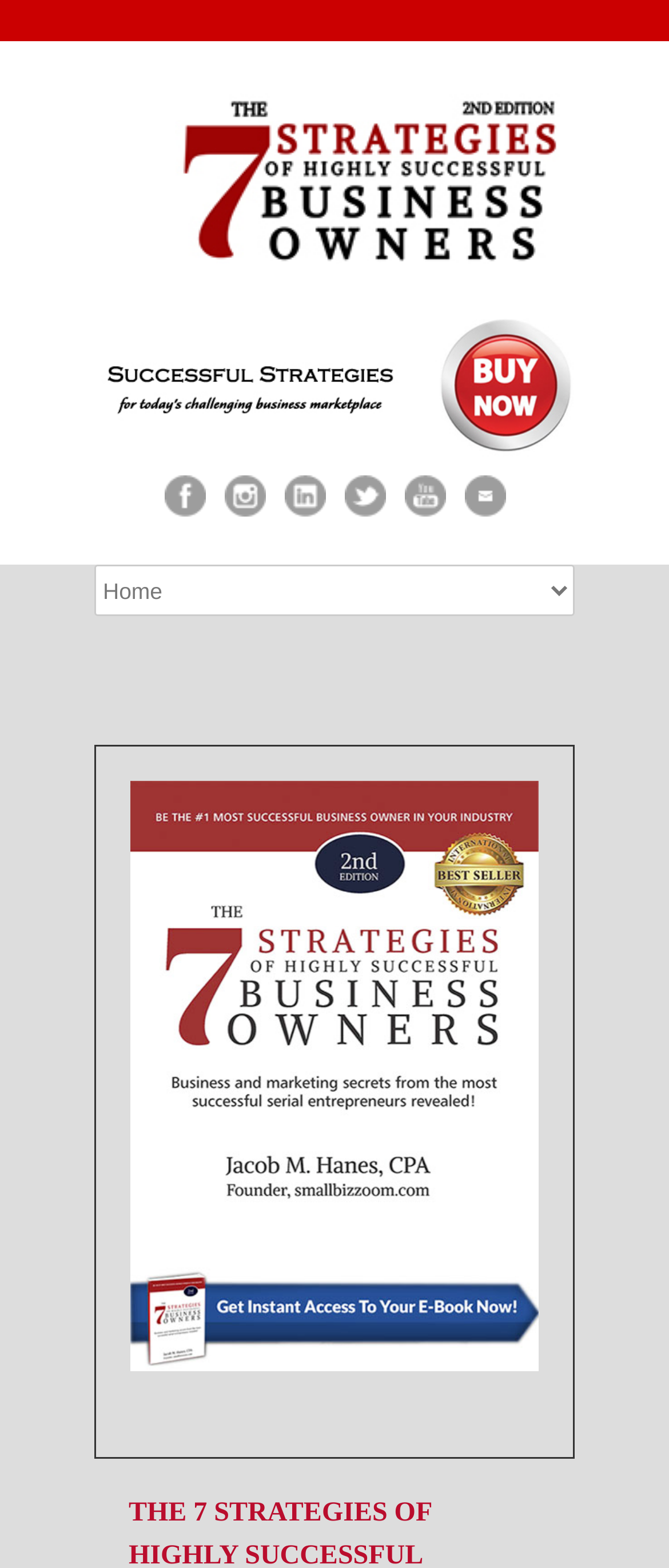Determine the bounding box coordinates of the element's region needed to click to follow the instruction: "Click the 7 Strategies of Highly Successful Business Owners Logo". Provide these coordinates as four float numbers between 0 and 1, formatted as [left, top, right, bottom].

[0.26, 0.157, 0.842, 0.173]